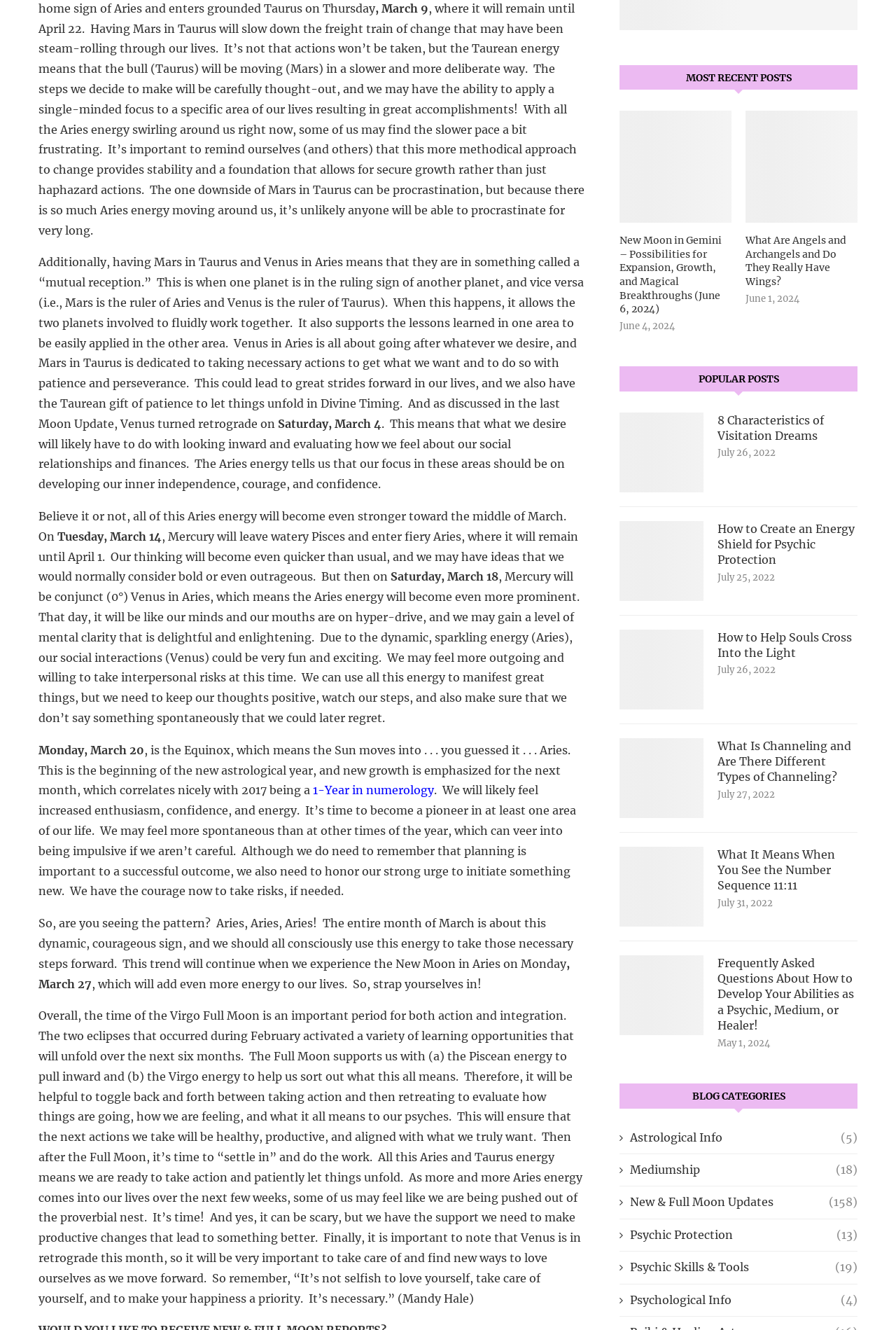What is the date of the Virgo Full Moon?
Please provide a comprehensive answer based on the information in the image.

The answer can be found in the first StaticText element, which mentions 'March 9' as the date of the Virgo Full Moon.